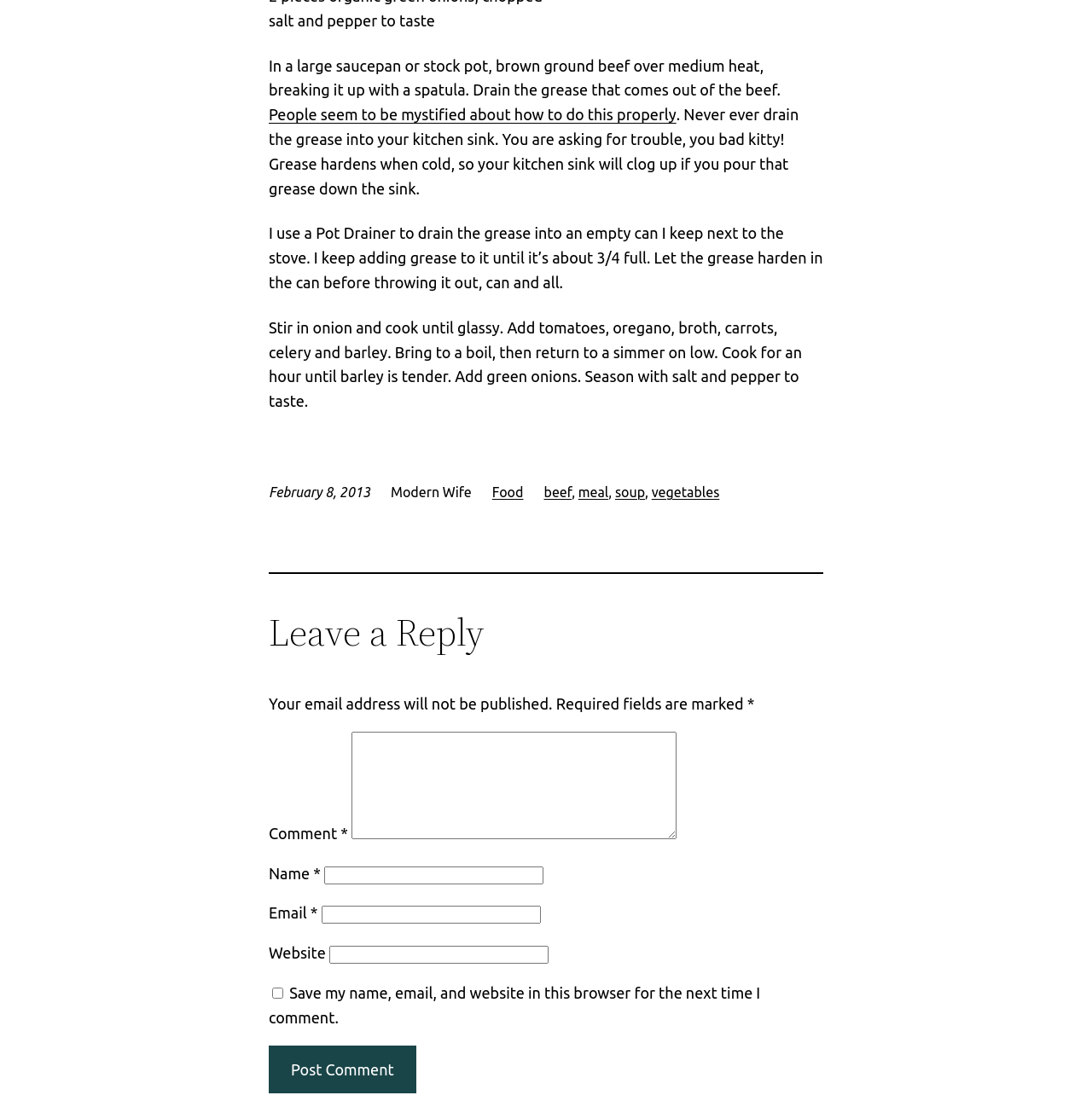Analyze the image and deliver a detailed answer to the question: What is required to be filled in when leaving a reply?

The form for leaving a reply includes fields for Name, Email, and Comment, which are all marked as required fields. This indicates that these fields must be filled in when leaving a reply.